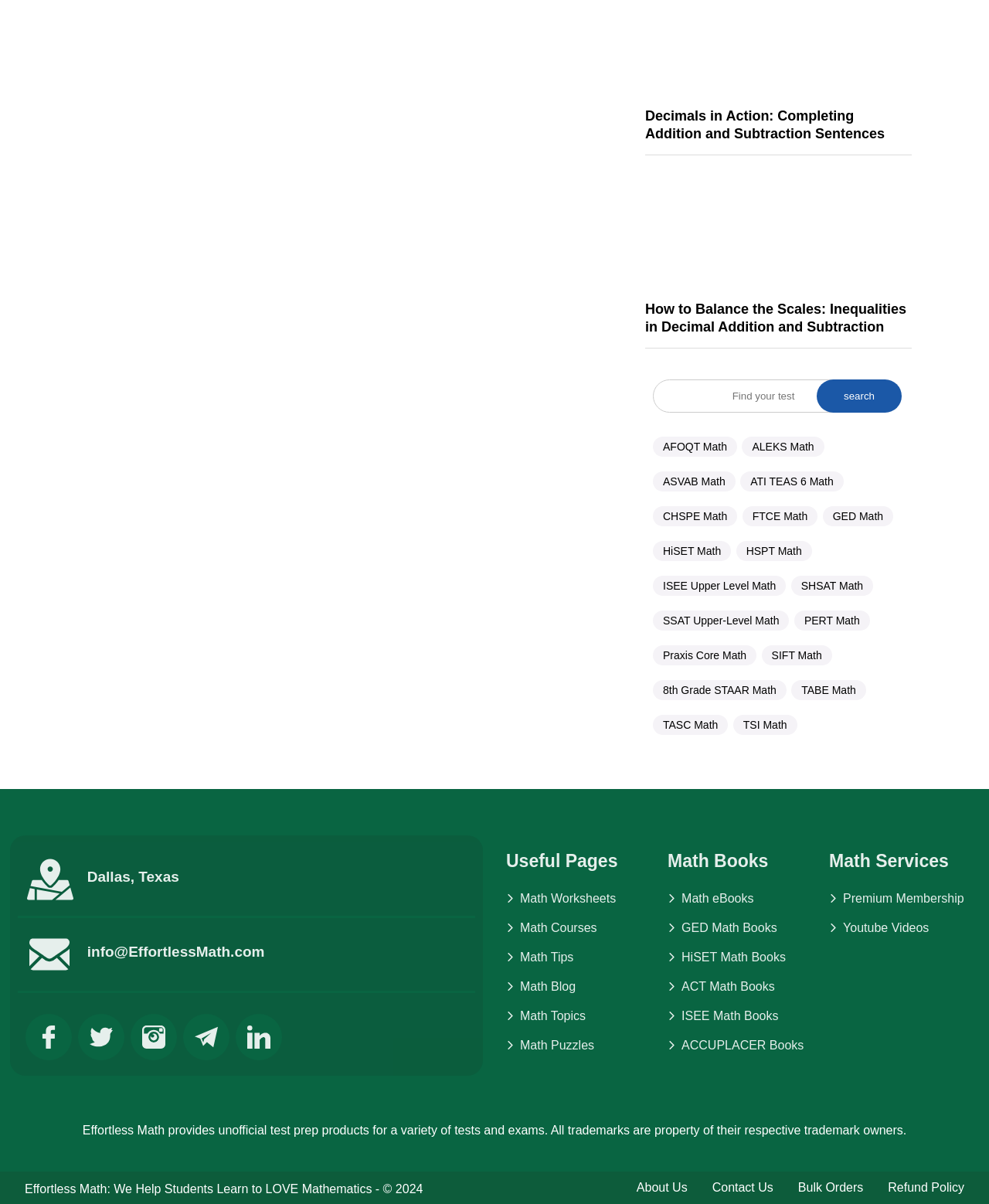Find the bounding box coordinates of the element to click in order to complete this instruction: "Find Math Worksheets". The bounding box coordinates must be four float numbers between 0 and 1, denoted as [left, top, right, bottom].

[0.512, 0.741, 0.652, 0.752]